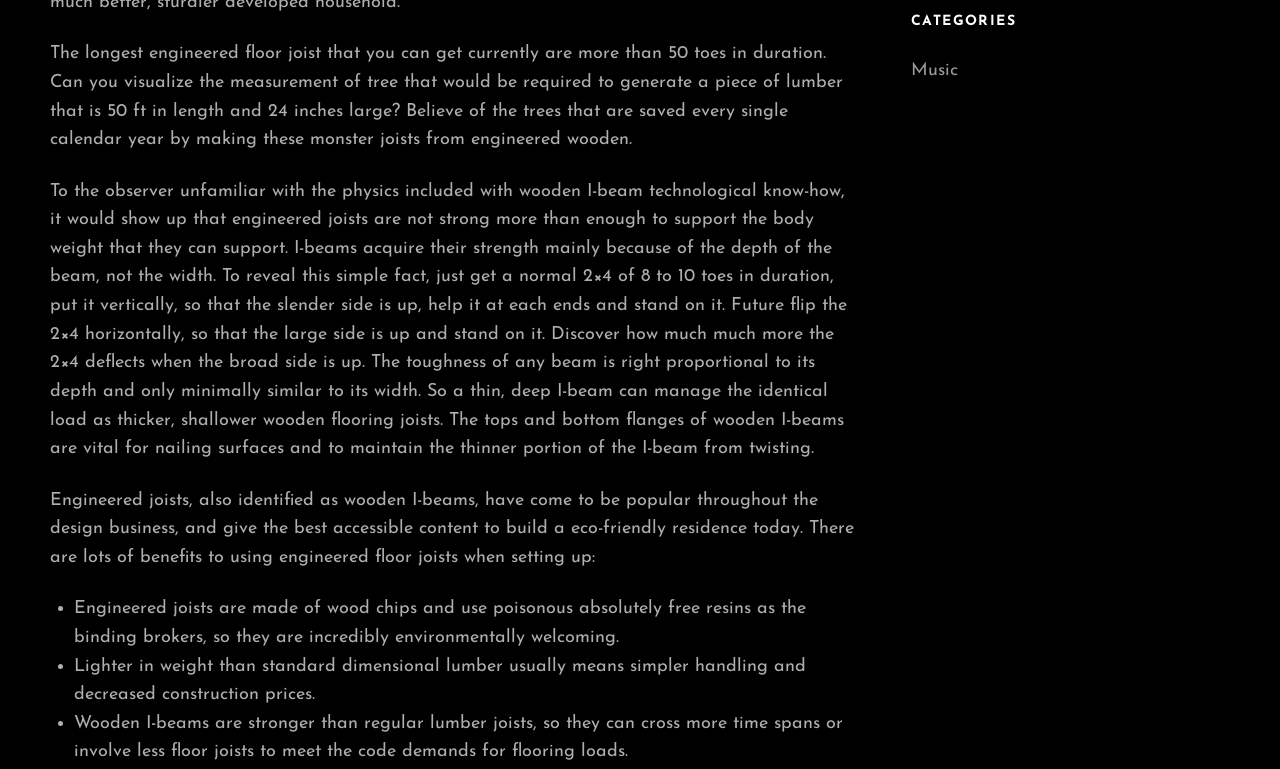Provide the bounding box coordinates in the format (top-left x, top-left y, bottom-right x, bottom-right y). All values are floating point numbers between 0 and 1. Determine the bounding box coordinate of the UI element described as: Scroll Up

[0.952, 0.804, 0.984, 0.858]